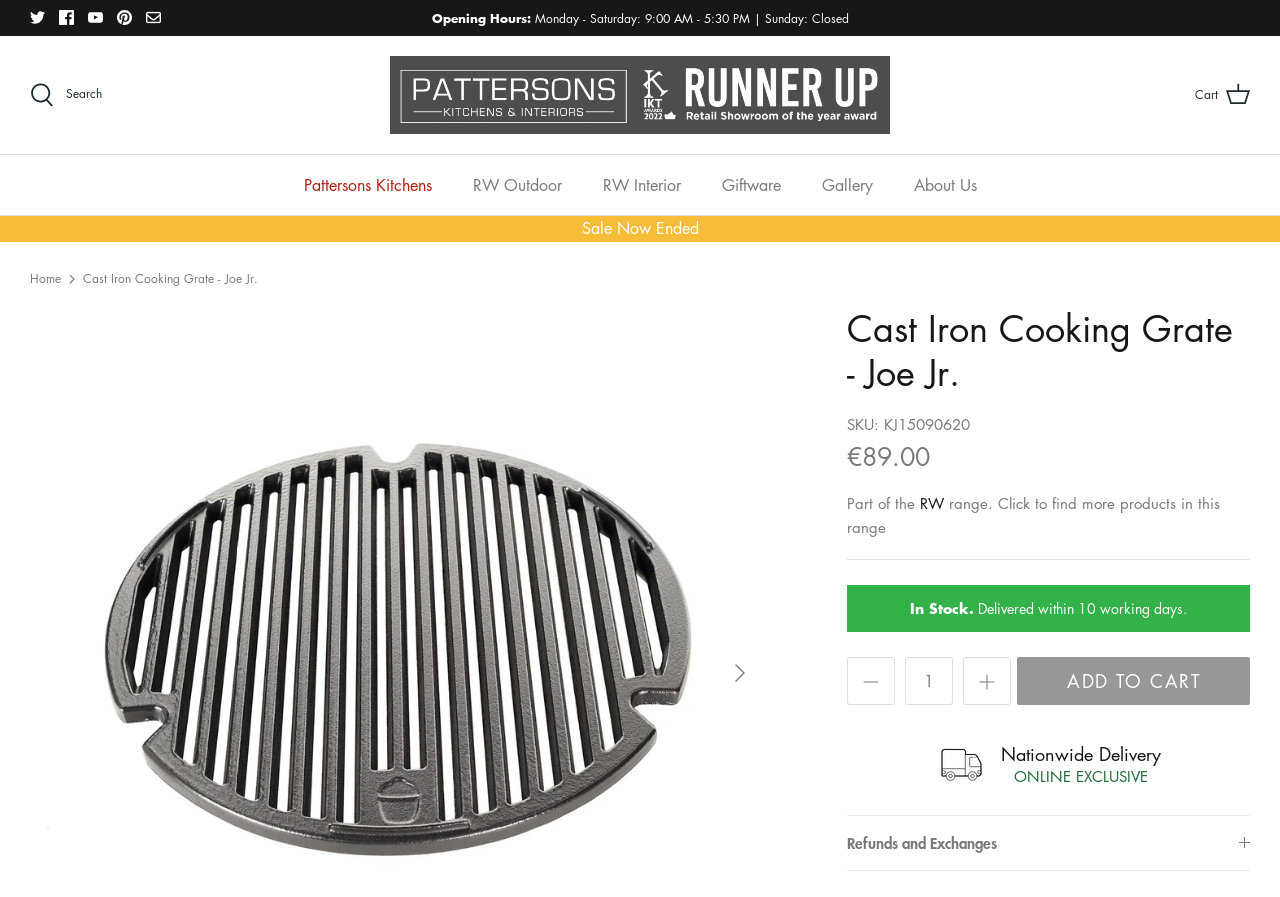What is the purpose of the 'ADD TO CART' button?
Respond to the question with a well-detailed and thorough answer.

The purpose of the 'ADD TO CART' button can be inferred from its position and context on the webpage, where it is placed next to the product details and quantity selection. It is likely that clicking this button will add the product to the user's shopping cart.